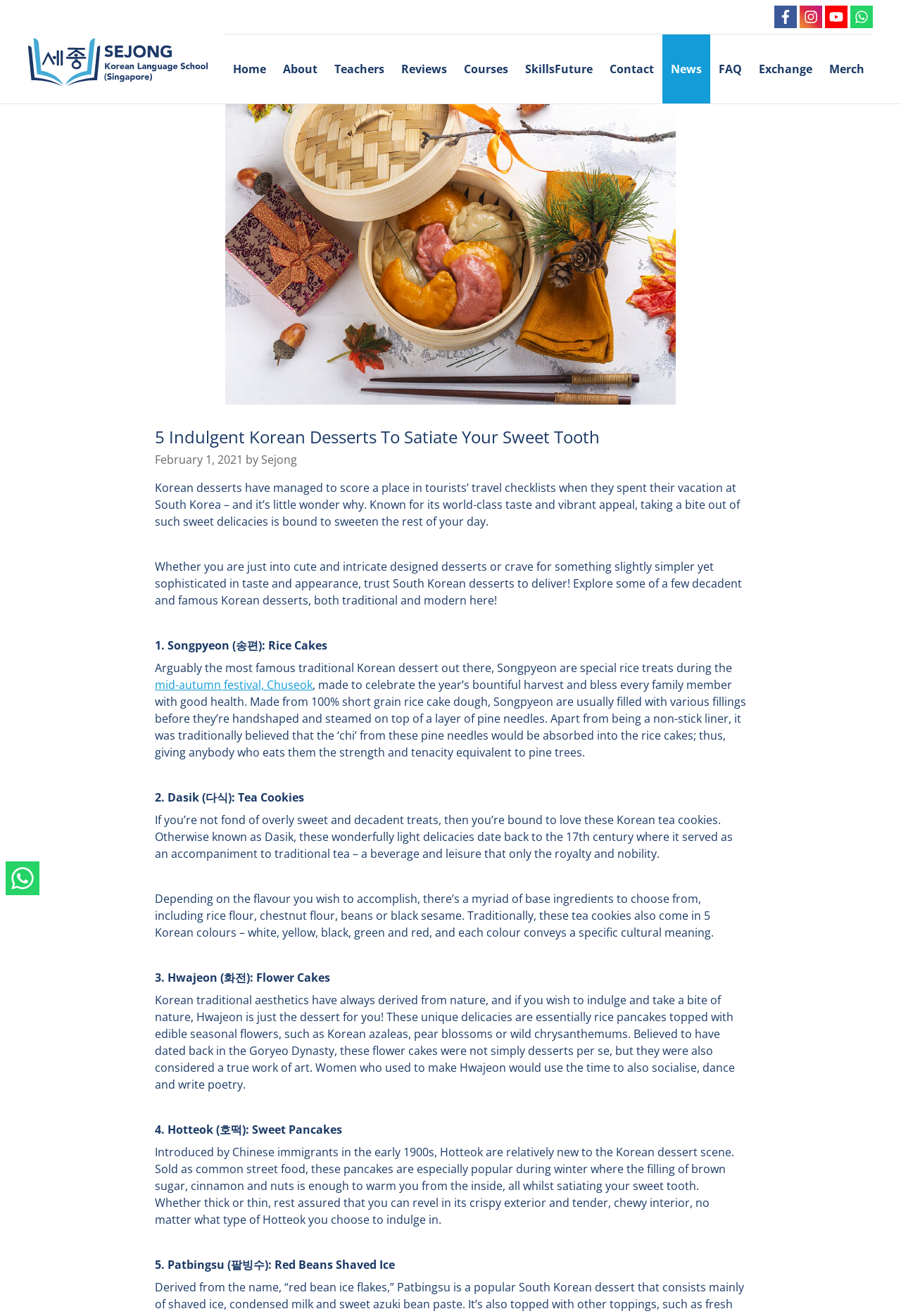Find the bounding box coordinates for the area that should be clicked to accomplish the instruction: "Contact through WhatsApp".

[0.944, 0.004, 0.969, 0.021]